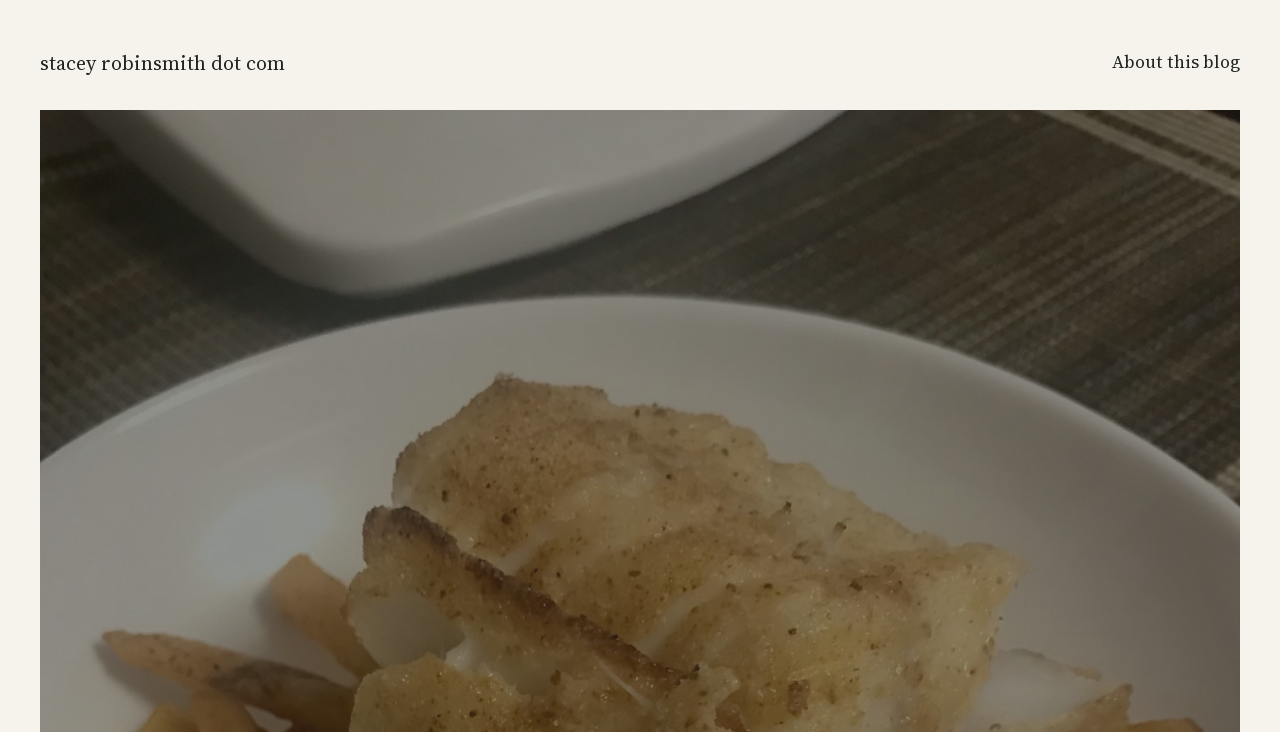Locate the heading on the webpage and return its text.

Air Fryer Black Cod